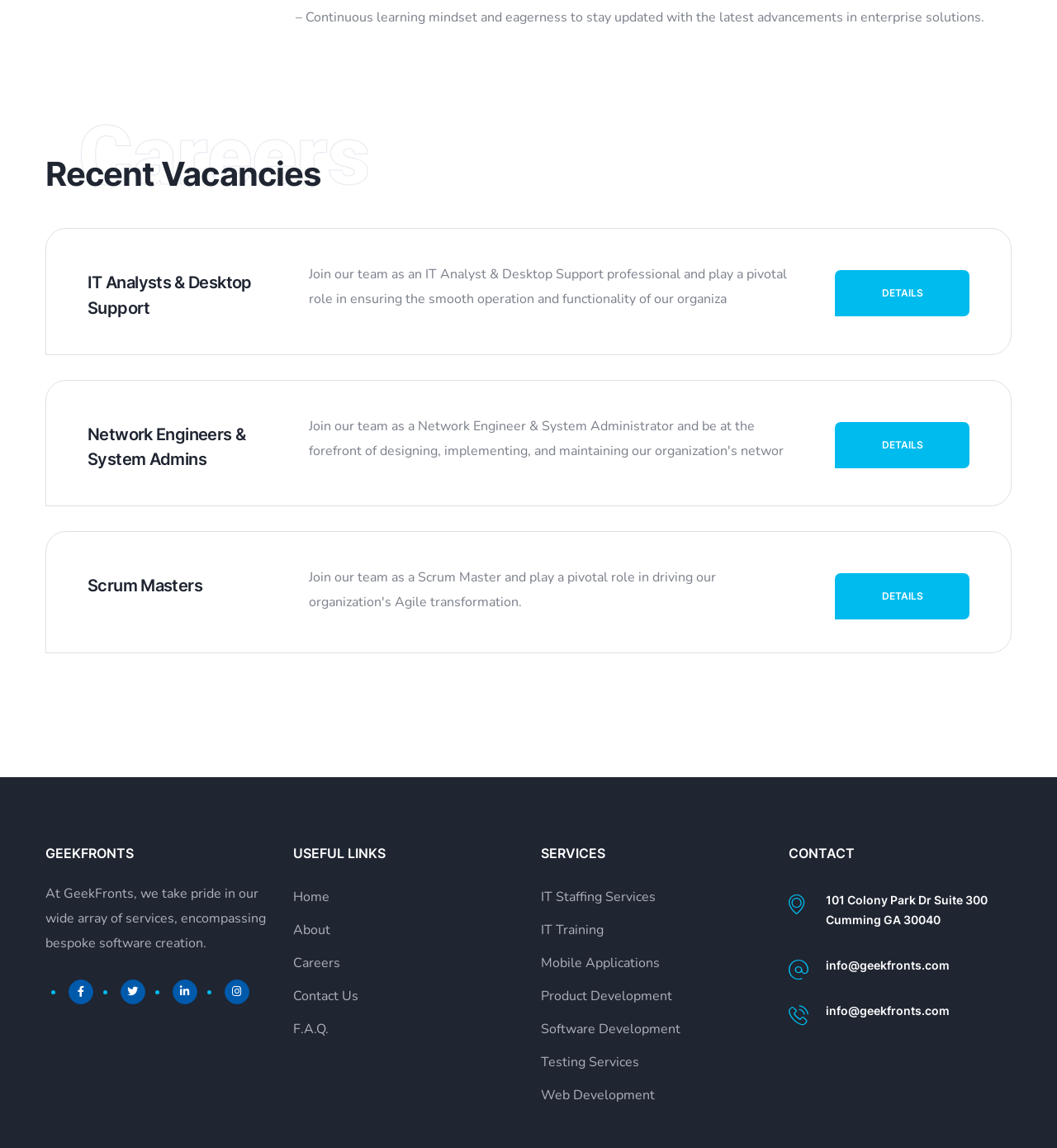Provide a one-word or short-phrase answer to the question:
What is the address mentioned on the webpage?

101 Colony Park Dr Suite 300 Cumming GA 30040